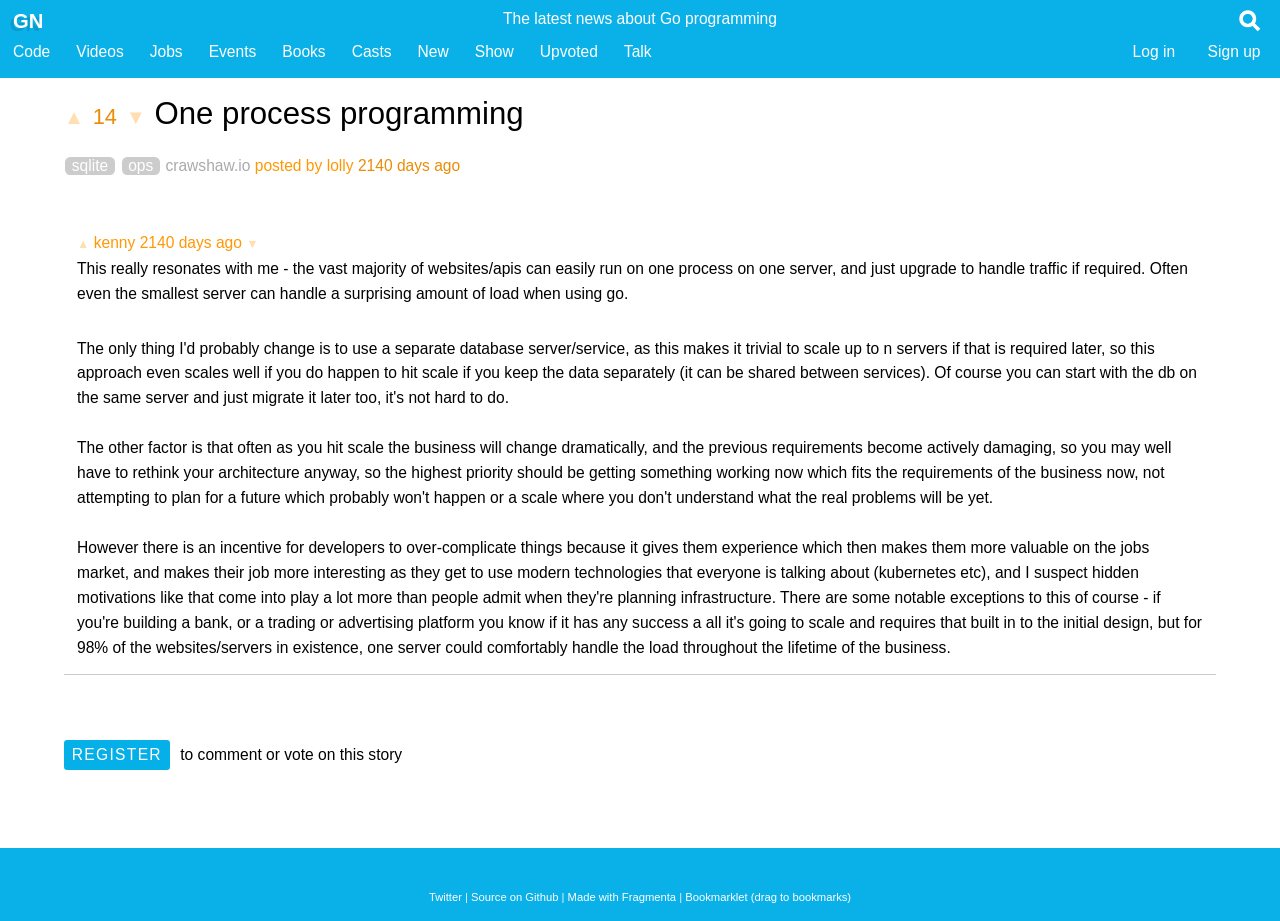Locate the bounding box of the UI element described by: "posted by lolly" in the given webpage screenshot.

[0.199, 0.171, 0.276, 0.189]